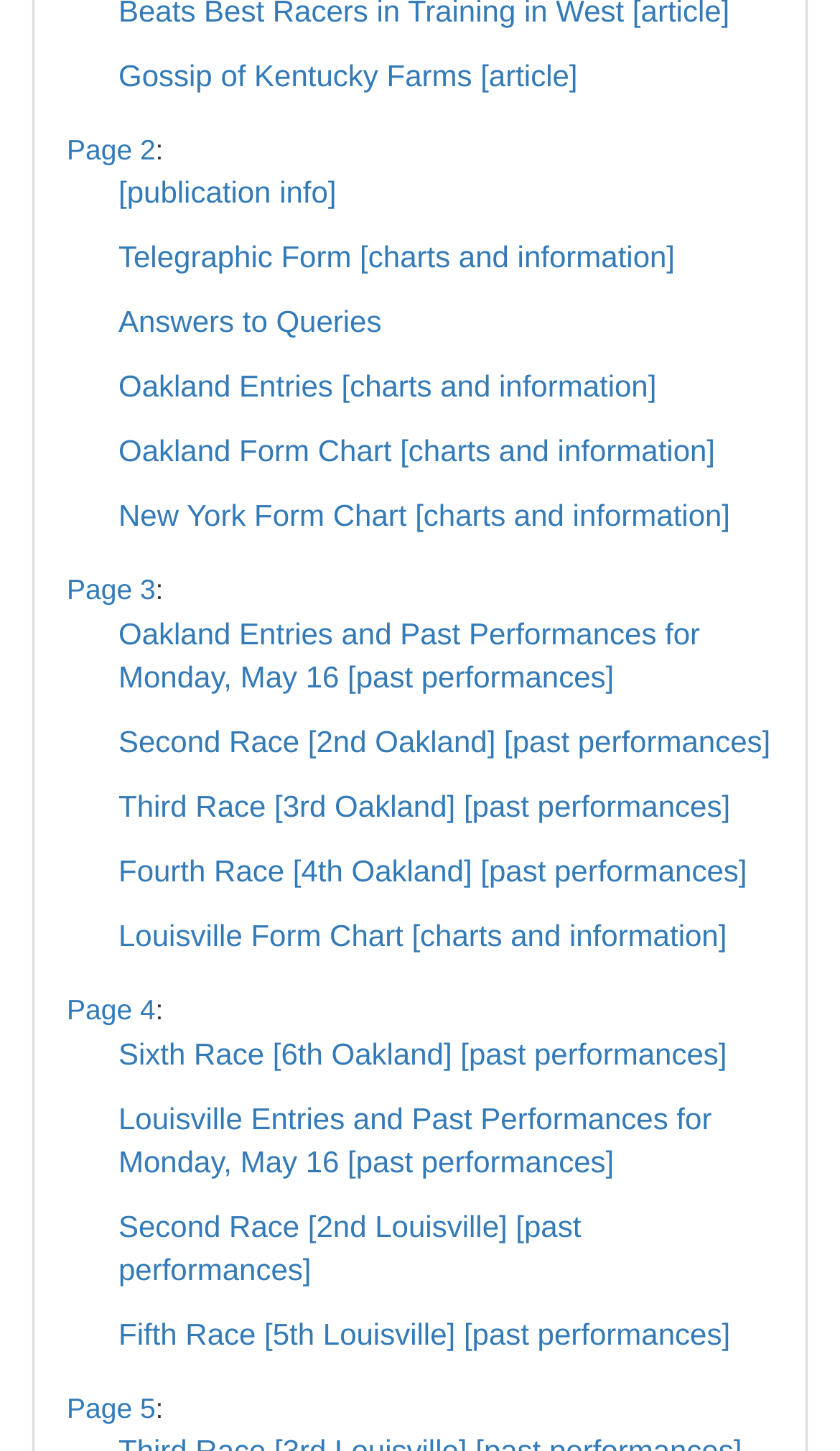What is the date mentioned in the 'Oakland Entries' section?
Please provide a comprehensive answer based on the contents of the image.

The link 'Oakland Entries and Past Performances for Monday, May 16 [past performances]' mentions the date May 16, which is likely the date of the race or event.